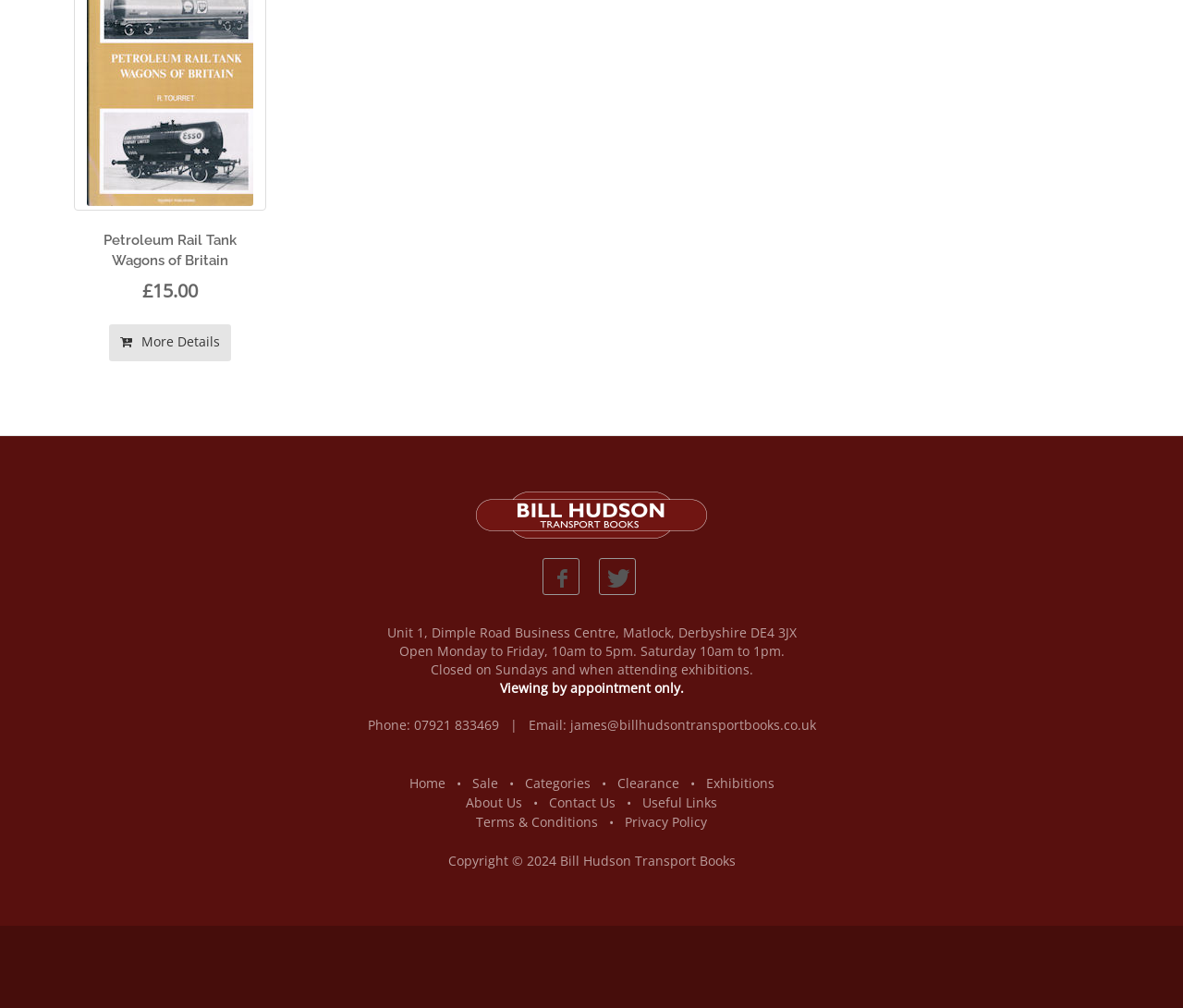Please predict the bounding box coordinates of the element's region where a click is necessary to complete the following instruction: "Visit Bill Hudson Transport Books homepage". The coordinates should be represented by four float numbers between 0 and 1, i.e., [left, top, right, bottom].

[0.402, 0.5, 0.598, 0.518]